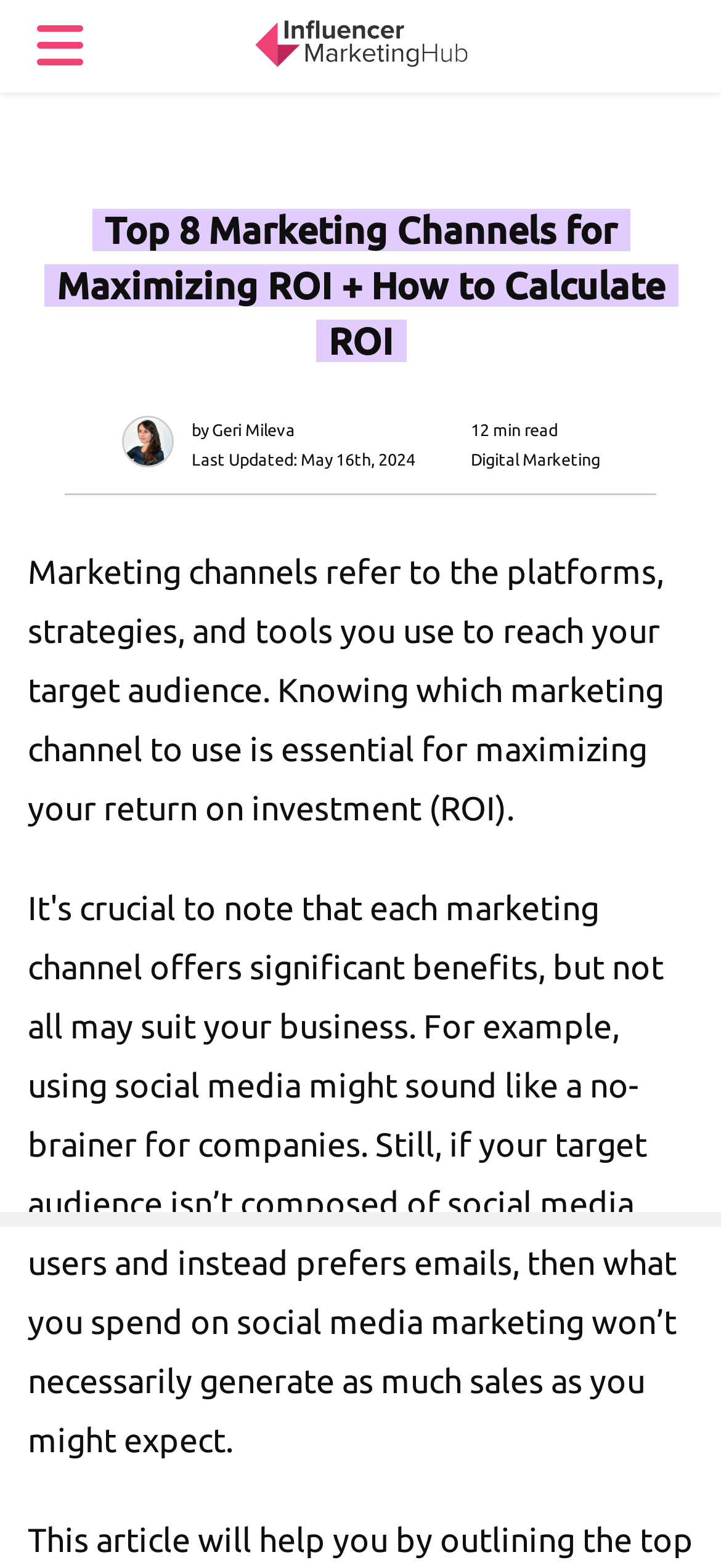Please answer the following question using a single word or phrase: 
What is the date of the last update?

May 16th, 2024